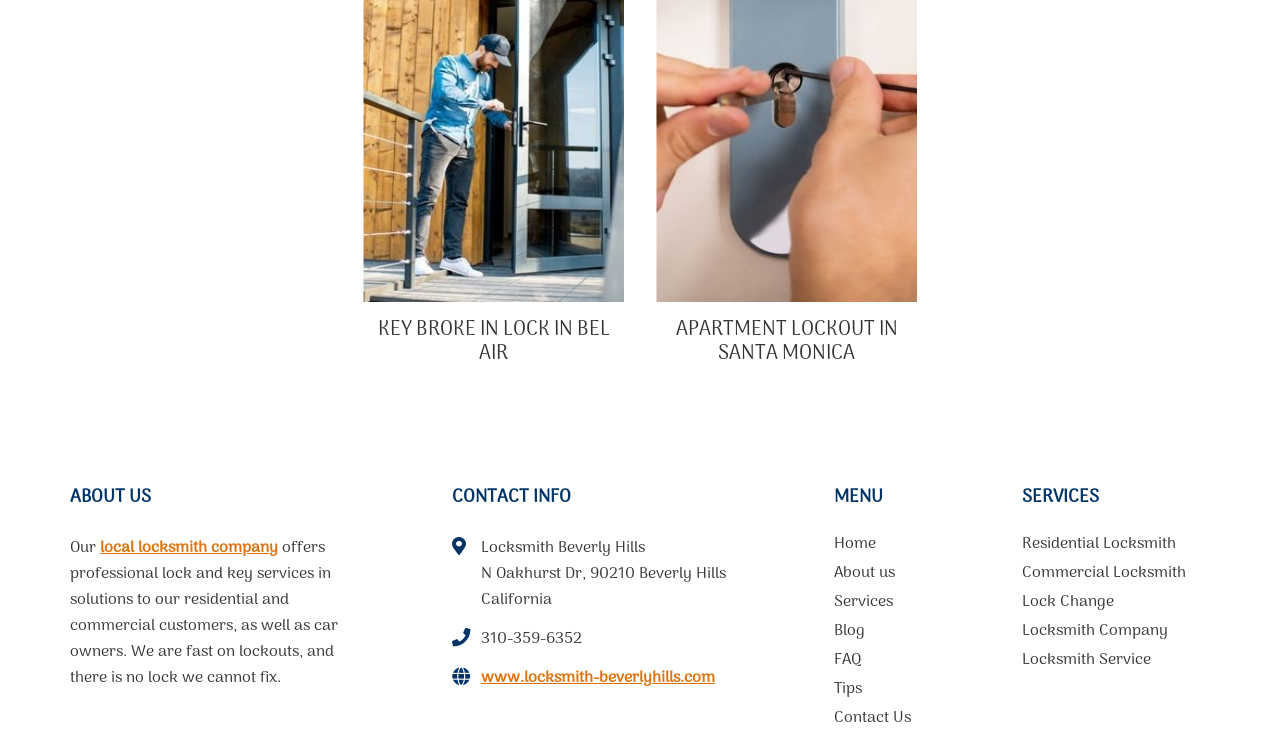Please mark the bounding box coordinates of the area that should be clicked to carry out the instruction: "Read more about KEY BROKE IN LOCK IN BEL AIR".

[0.284, 0.414, 0.488, 0.502]